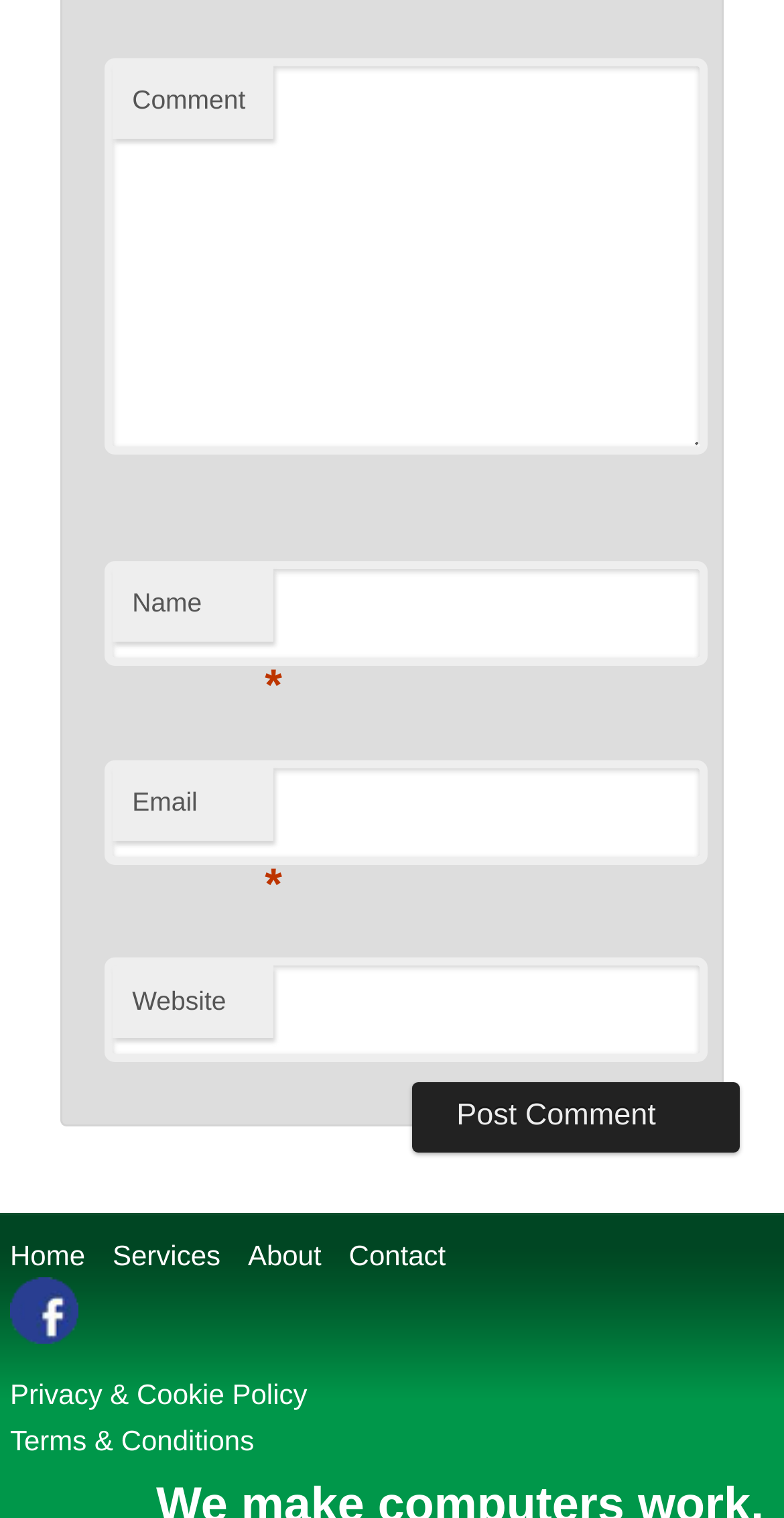Answer with a single word or phrase: 
What is the purpose of the button at the bottom of the page?

Post Comment